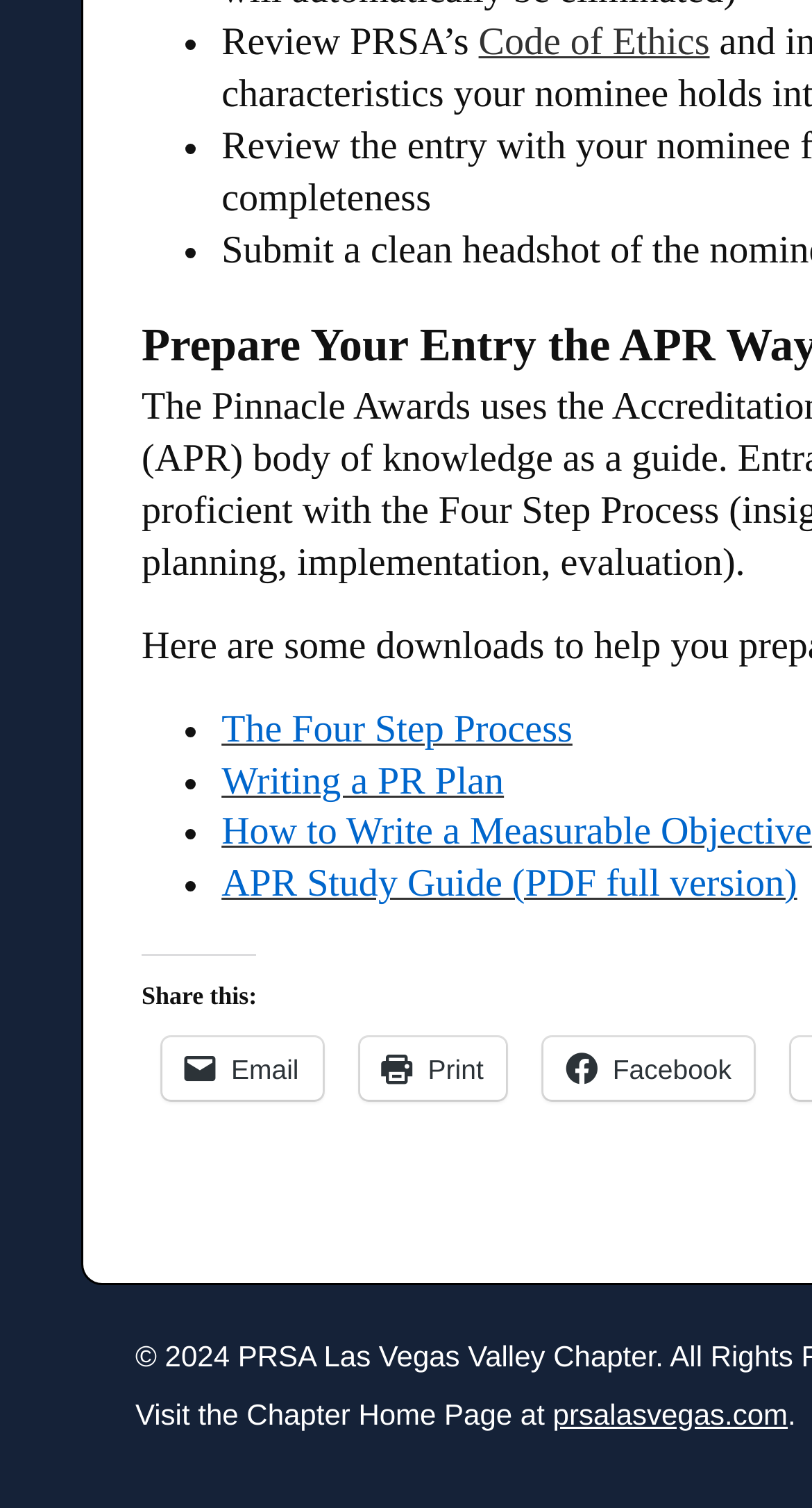Ascertain the bounding box coordinates for the UI element detailed here: "Print". The coordinates should be provided as [left, top, right, bottom] with each value being a float between 0 and 1.

[0.442, 0.687, 0.624, 0.729]